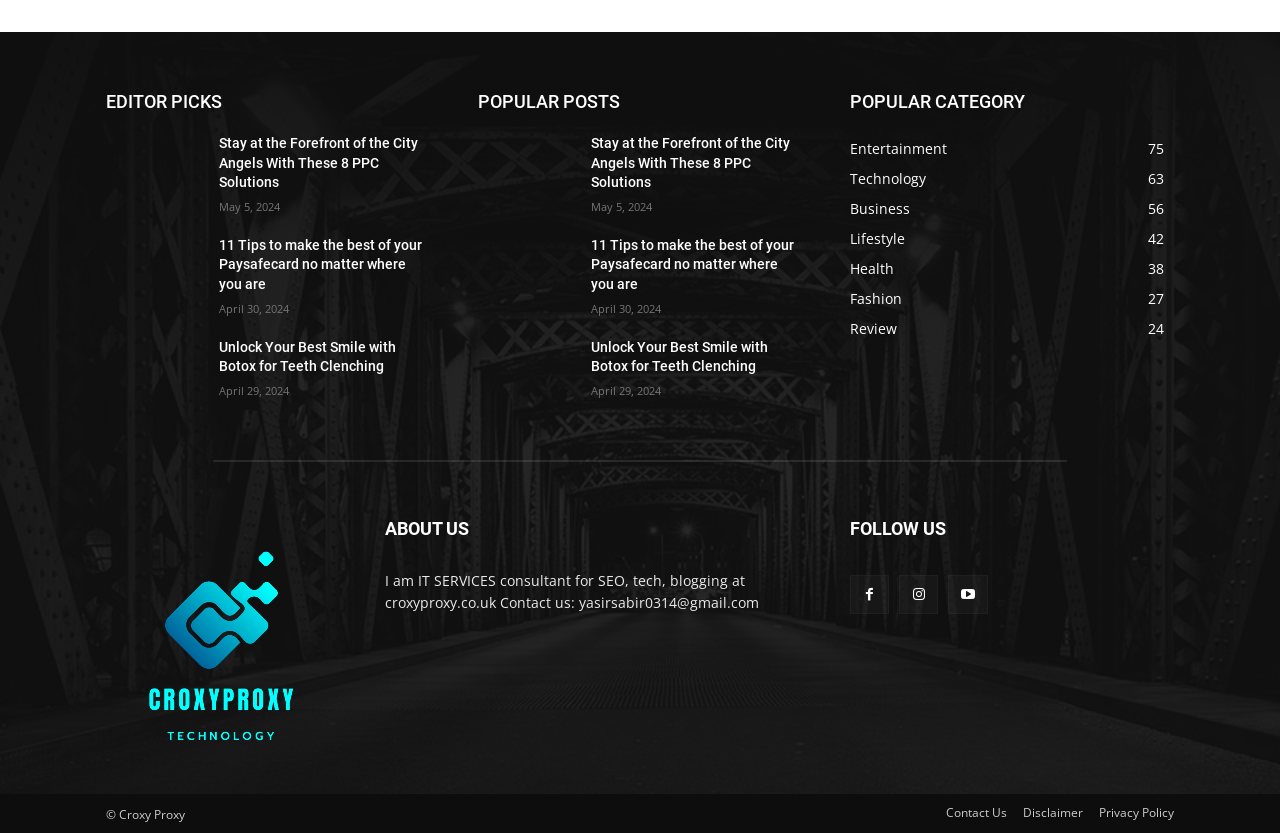What is the category with the most posts?
Provide a comprehensive and detailed answer to the question.

I determined this by looking at the 'POPULAR CATEGORY' section, where the categories are listed with their corresponding post counts. The category with the highest count is 'Entertainment' with 75 posts.